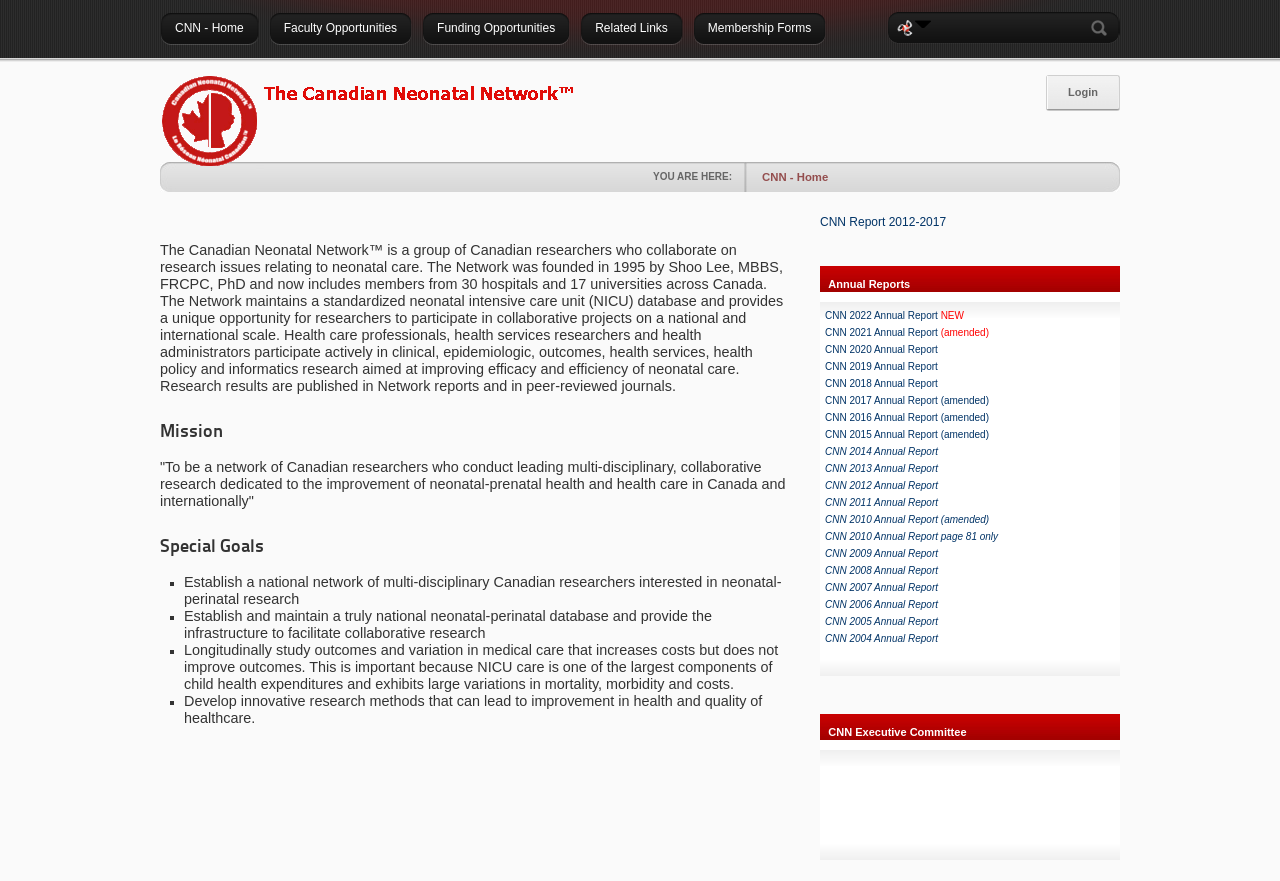Please give a concise answer to this question using a single word or phrase: 
What are the special goals of the network?

Four goals